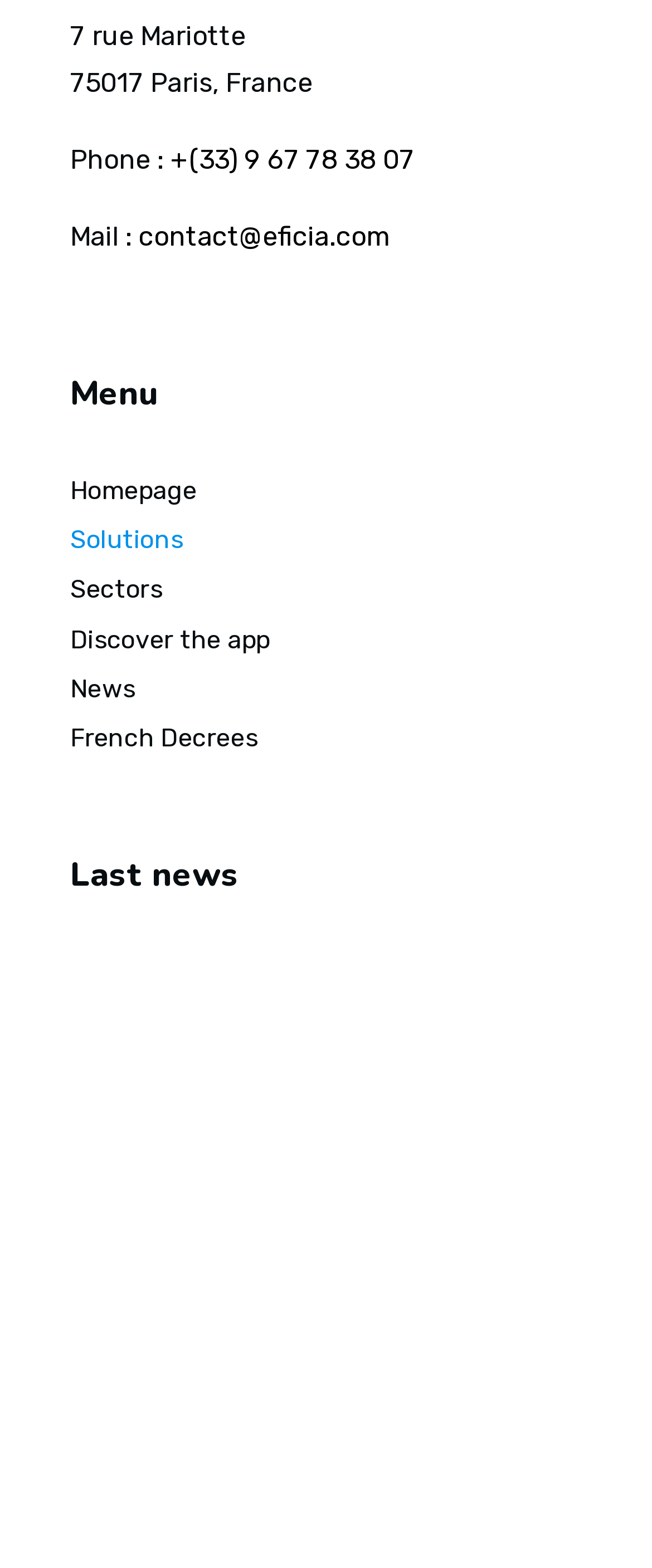Given the description "Read more", provide the bounding box coordinates of the corresponding UI element.

[0.108, 0.925, 0.305, 0.947]